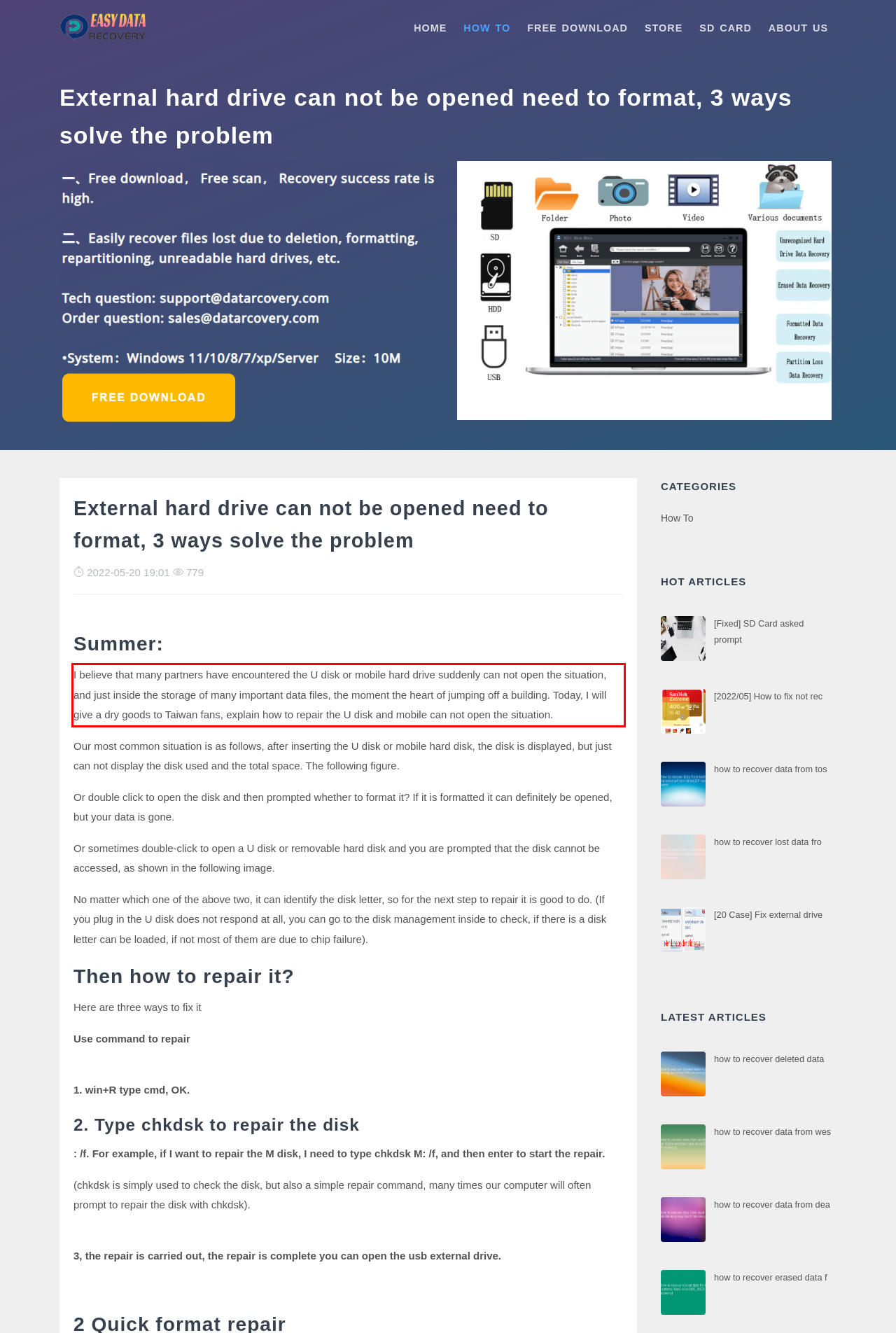Identify the text inside the red bounding box on the provided webpage screenshot by performing OCR.

I believe that many partners have encountered the U disk or mobile hard drive suddenly can not open the situation, and just inside the storage of many important data files, the moment the heart of jumping off a building. Today, I will give a dry goods to Taiwan fans, explain how to repair the U disk and mobile can not open the situation.